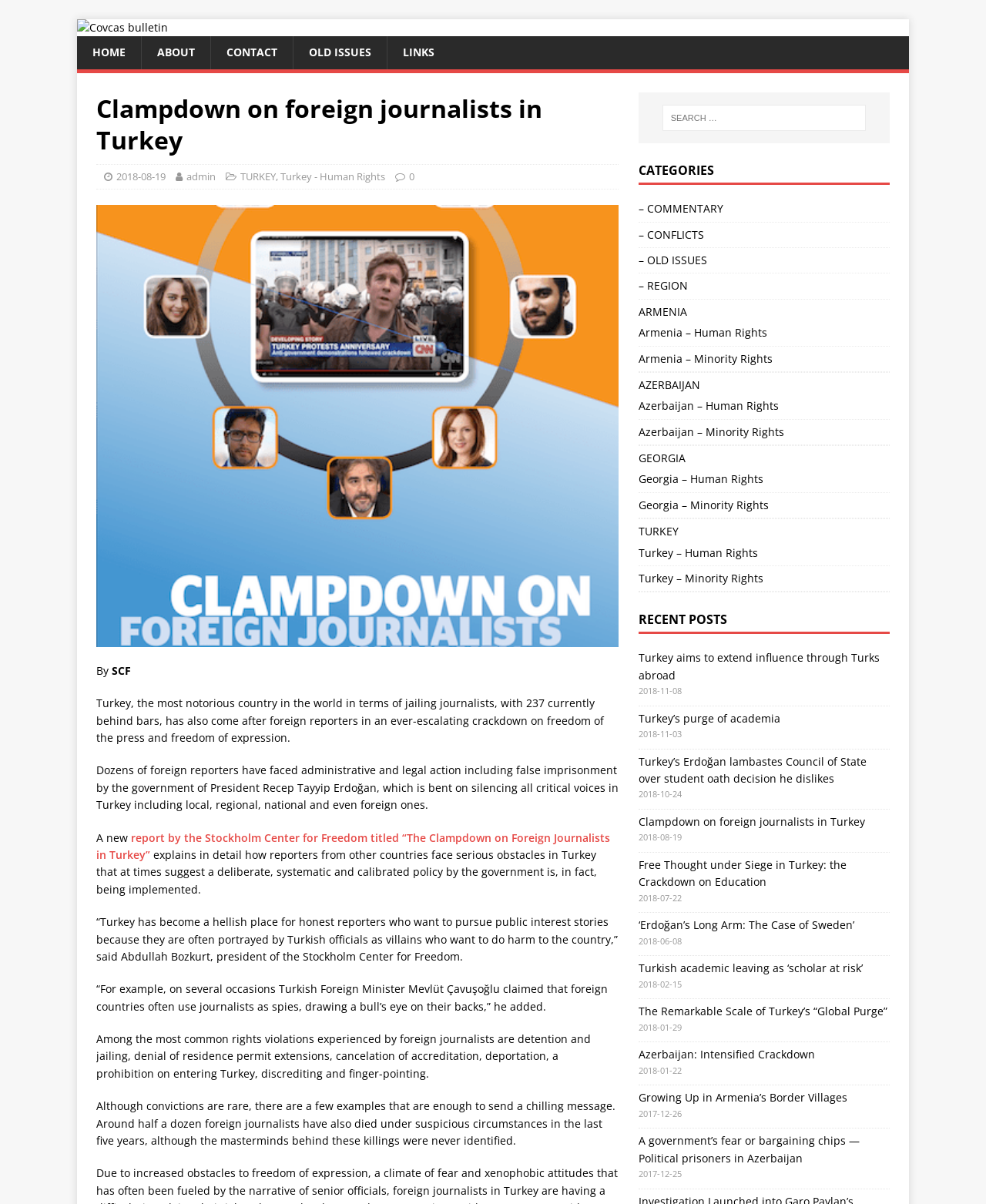What is the title or heading displayed on the webpage?

Clampdown on foreign journalists in Turkey